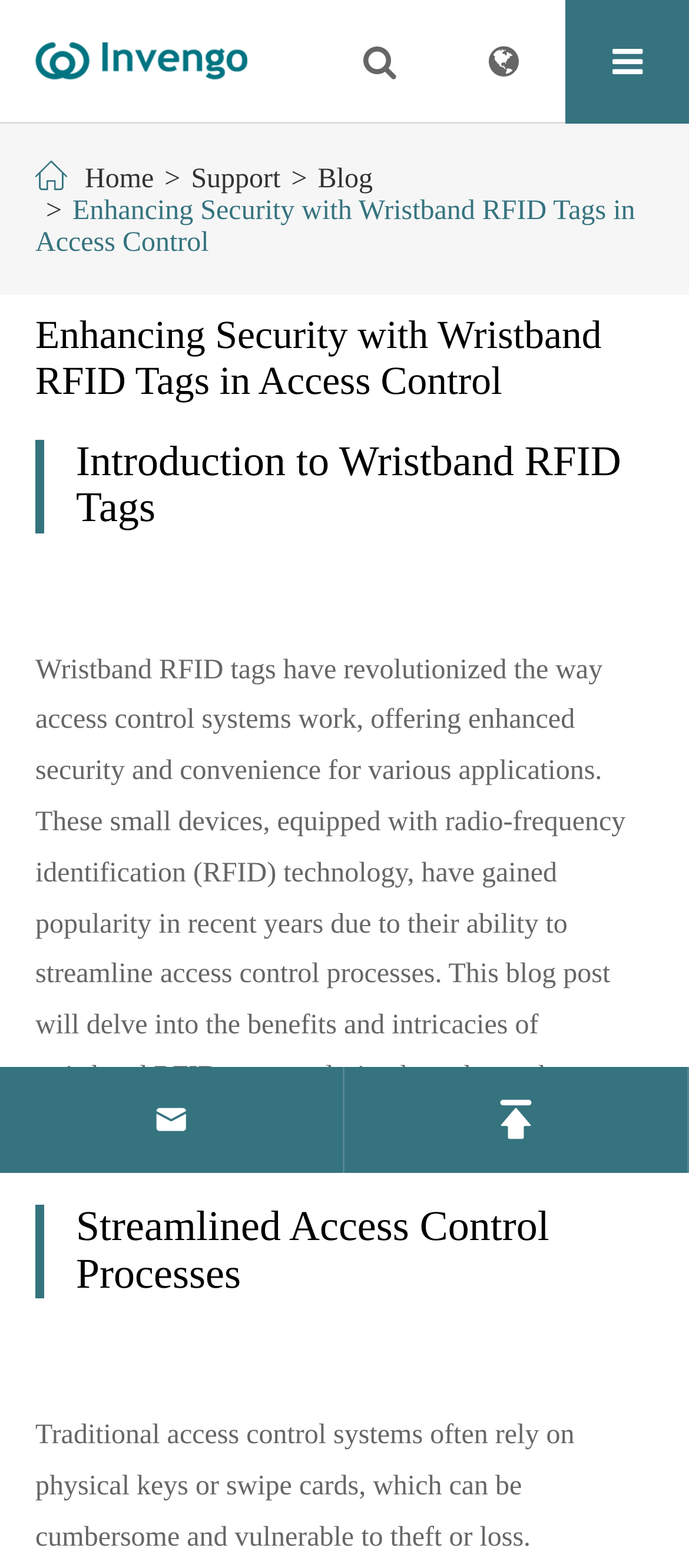How many main navigation links are there?
Examine the image and provide an in-depth answer to the question.

I counted the main navigation links by looking at the top navigation bar, which has links to 'Home', 'Support', and 'Blog'.